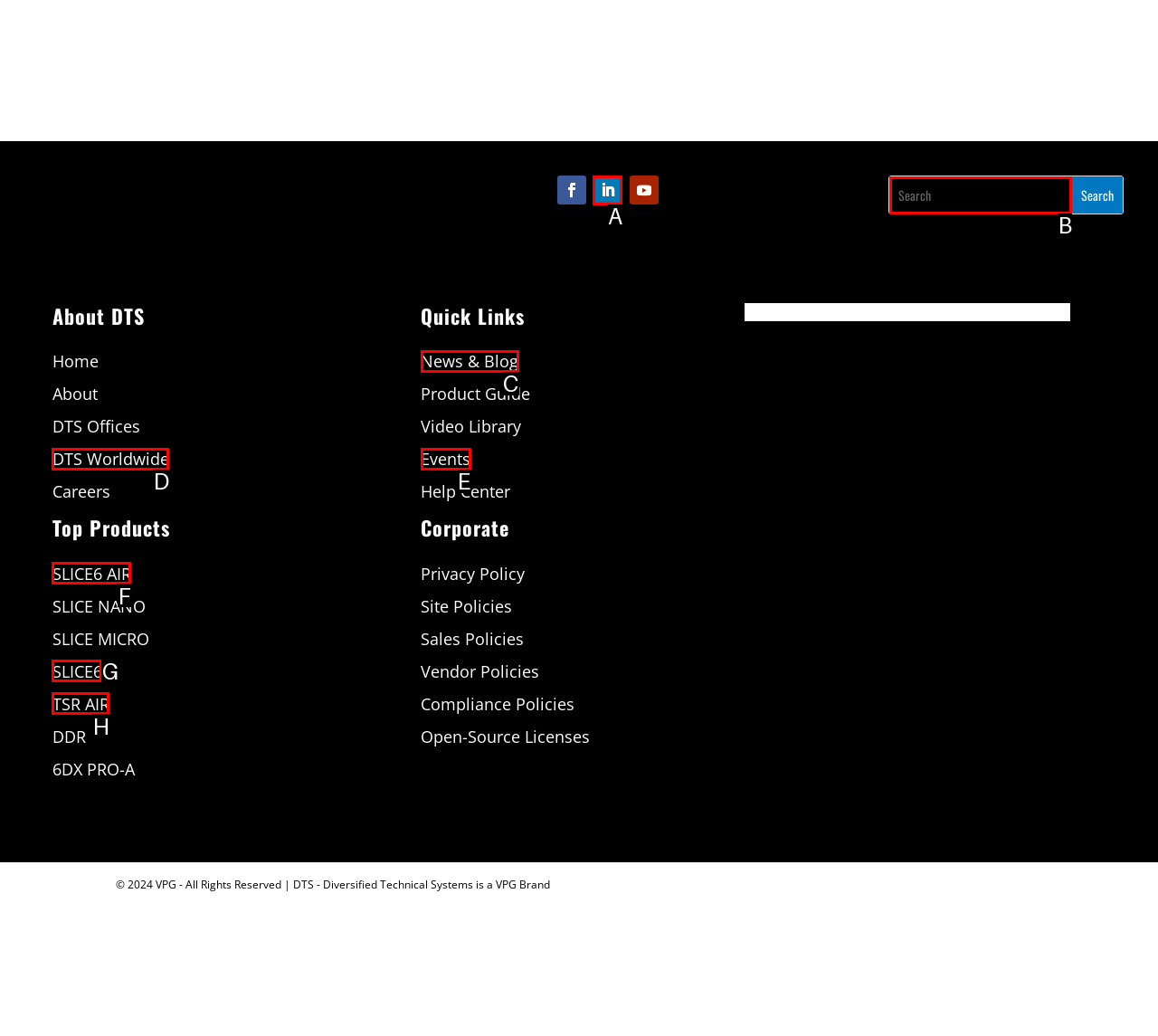Select the option that matches this description: News & Blog
Answer by giving the letter of the chosen option.

C